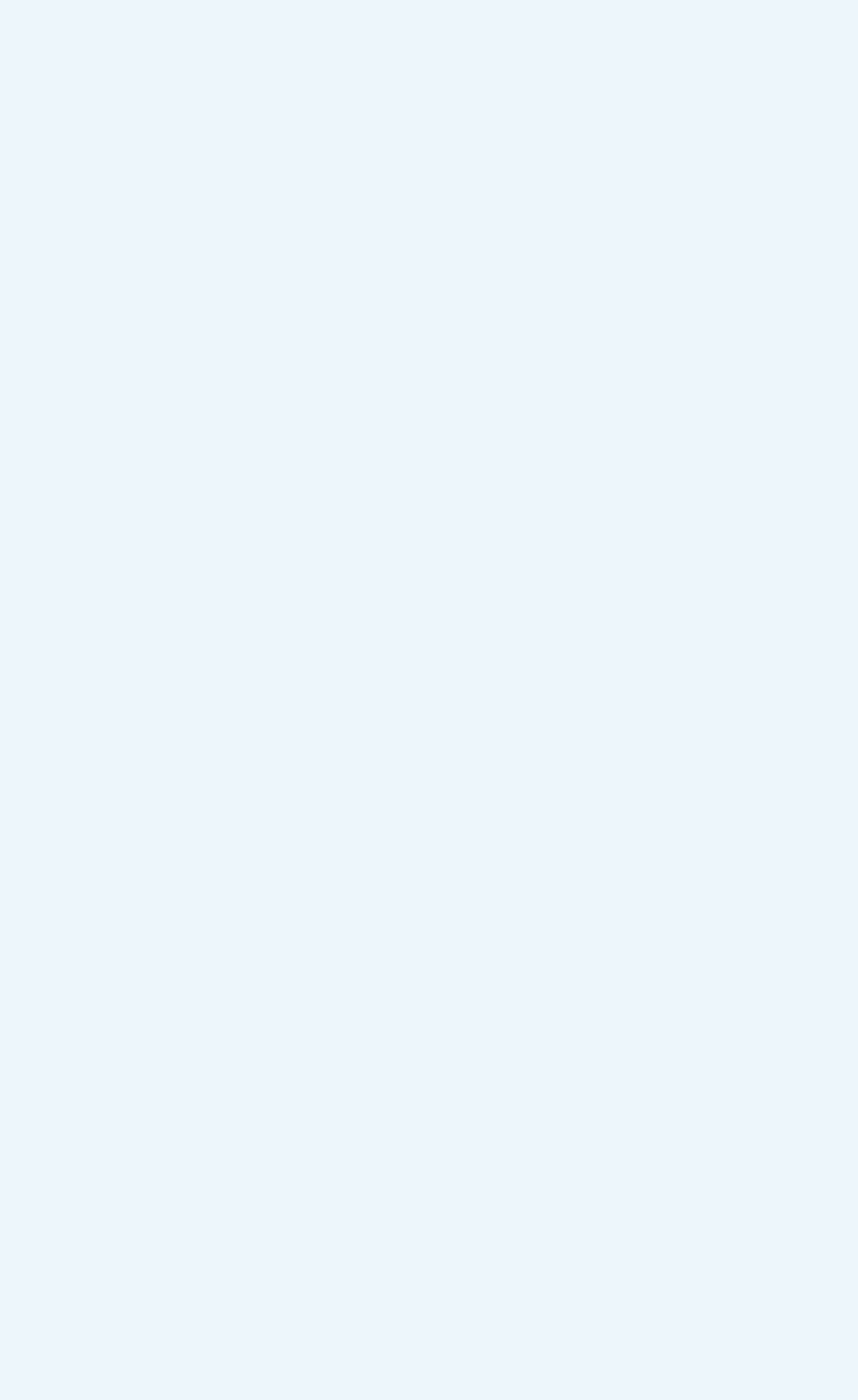Find the bounding box of the element with the following description: "Become a Partner". The coordinates must be four float numbers between 0 and 1, formatted as [left, top, right, bottom].

[0.041, 0.703, 0.326, 0.728]